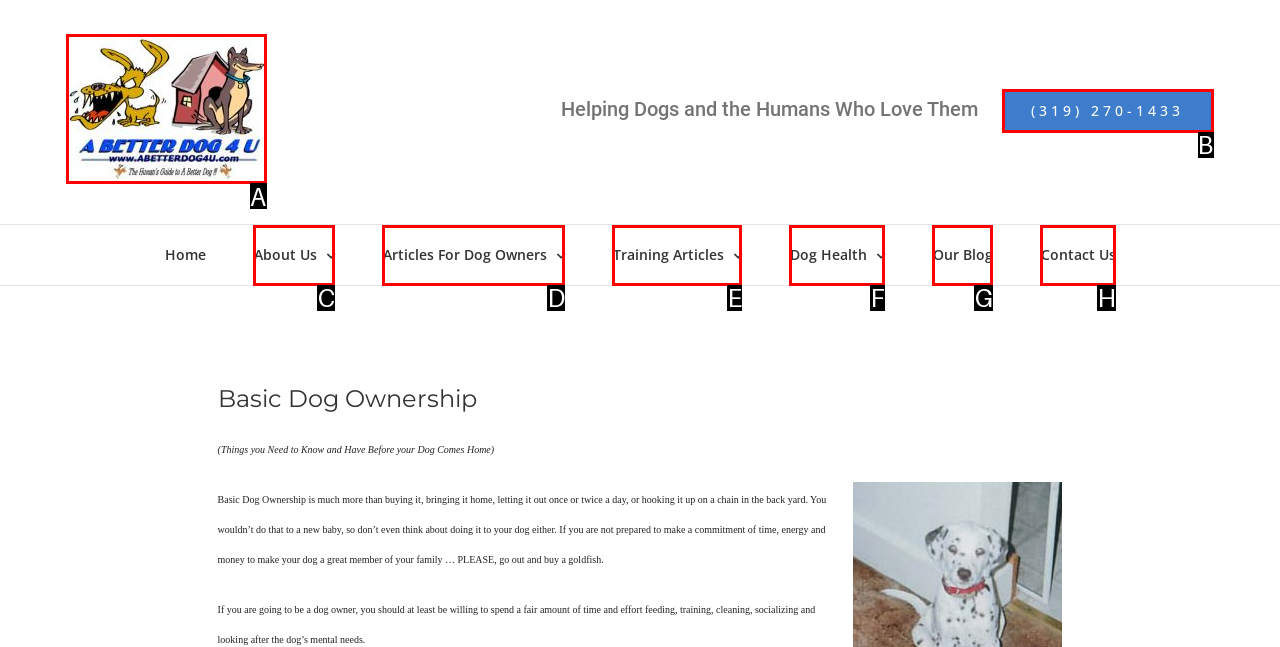Identify the HTML element that should be clicked to accomplish the task: click the logo
Provide the option's letter from the given choices.

A